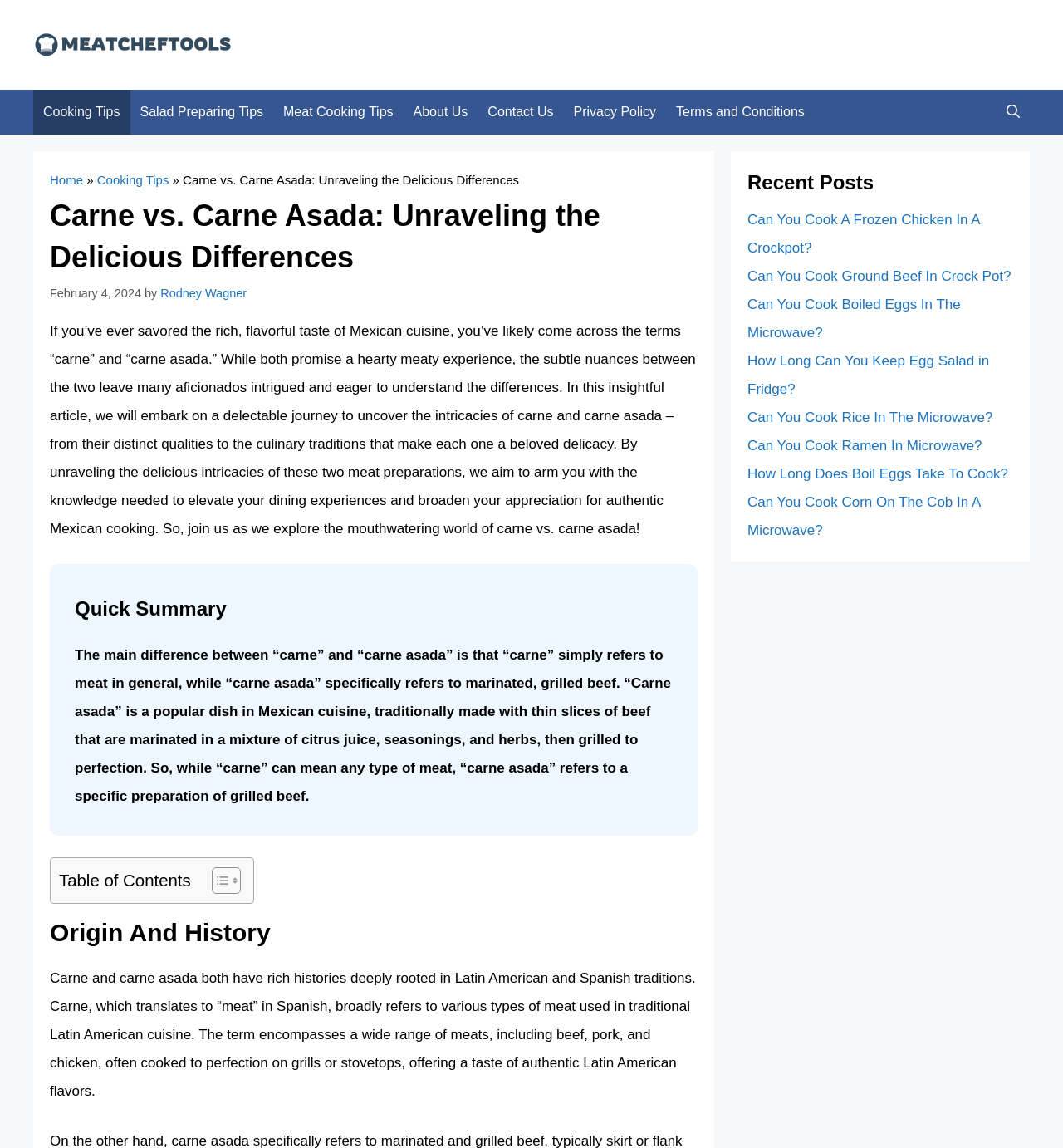Determine the bounding box for the UI element that matches this description: "Meat Cooking Tips".

[0.257, 0.078, 0.379, 0.117]